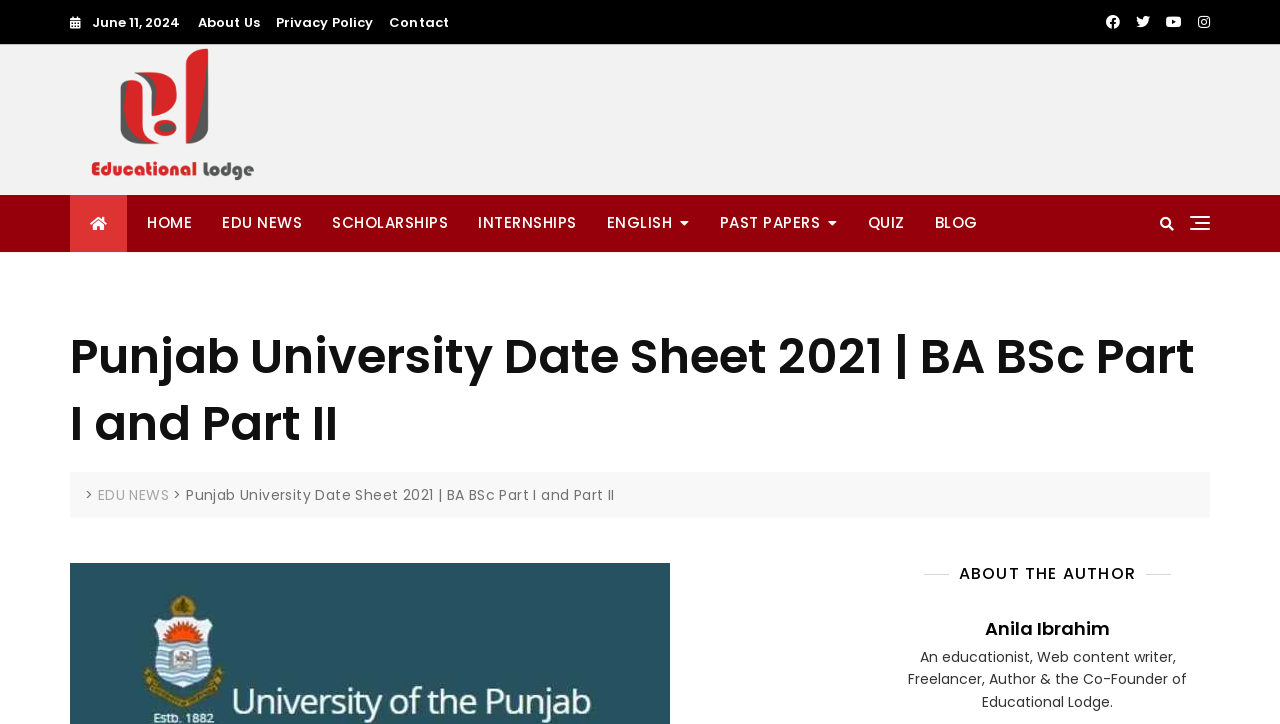Using the provided element description, identify the bounding box coordinates as (top-left x, top-left y, bottom-right x, bottom-right y). Ensure all values are between 0 and 1. Description: SCHOLARSHIPS

[0.248, 0.269, 0.362, 0.347]